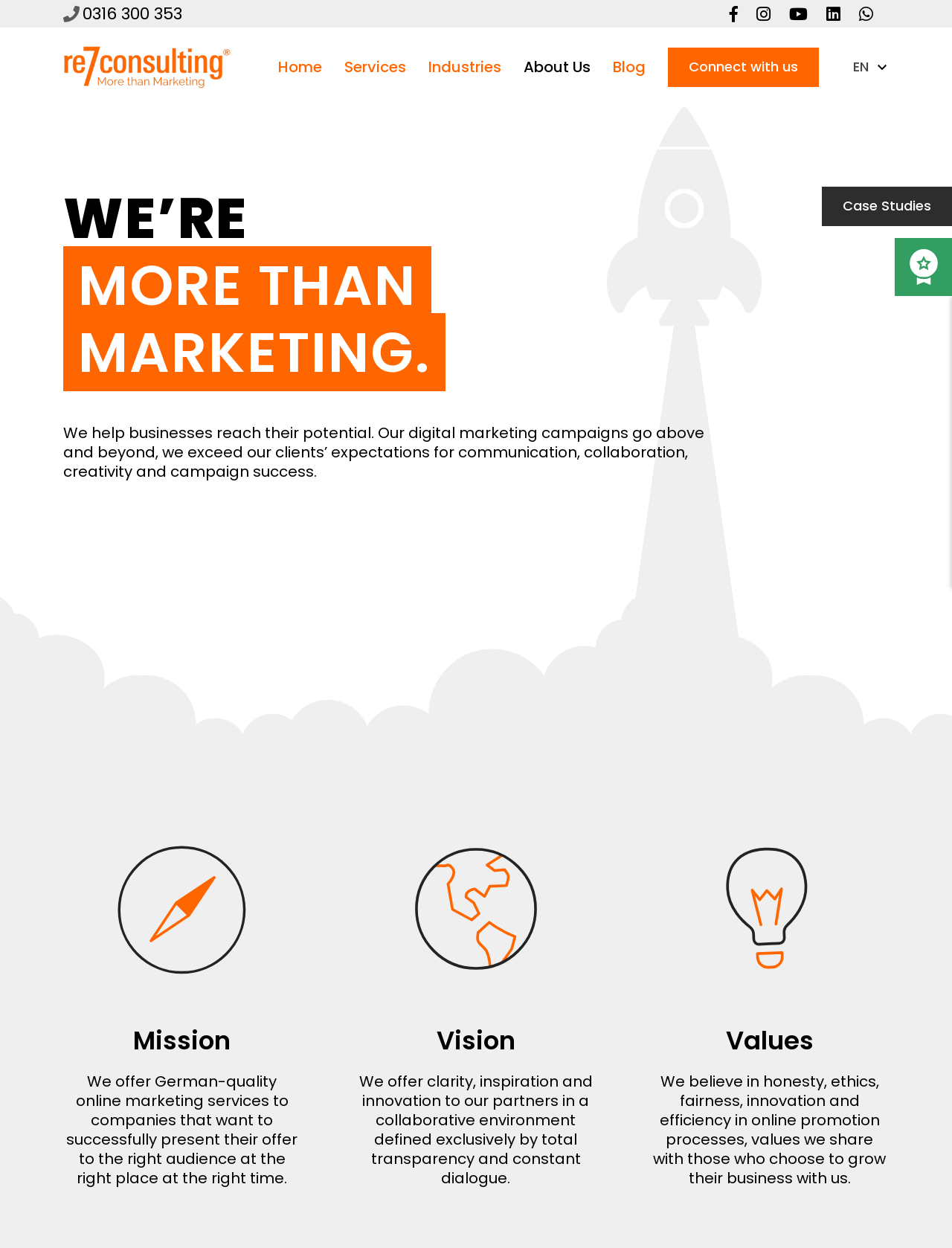Please determine the bounding box of the UI element that matches this description: alt="logo re7consulting". The coordinates should be given as (top-left x, top-left y, bottom-right x, bottom-right y), with all values between 0 and 1.

[0.066, 0.037, 0.242, 0.071]